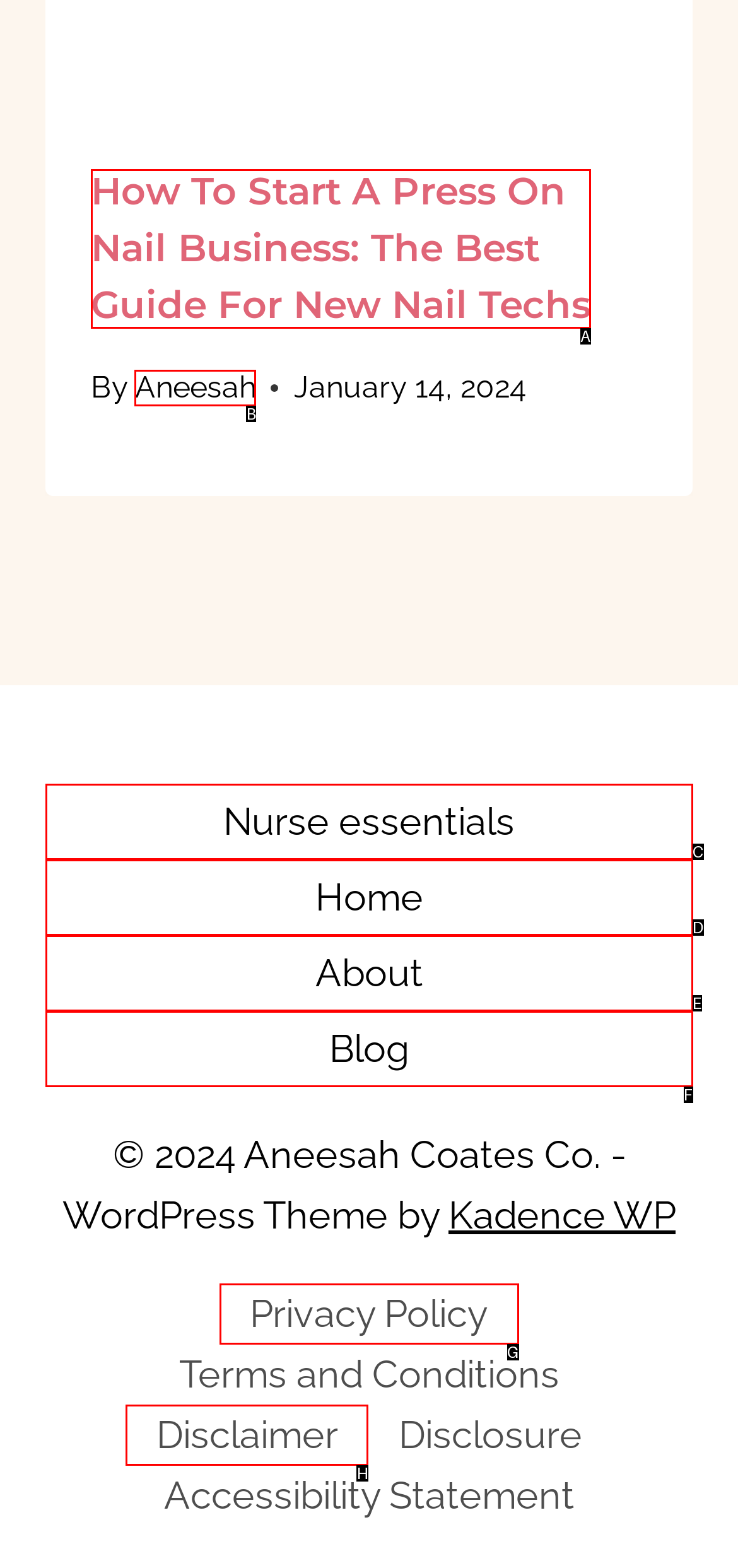Identify the letter that best matches this UI element description: Nurse essentials
Answer with the letter from the given options.

C